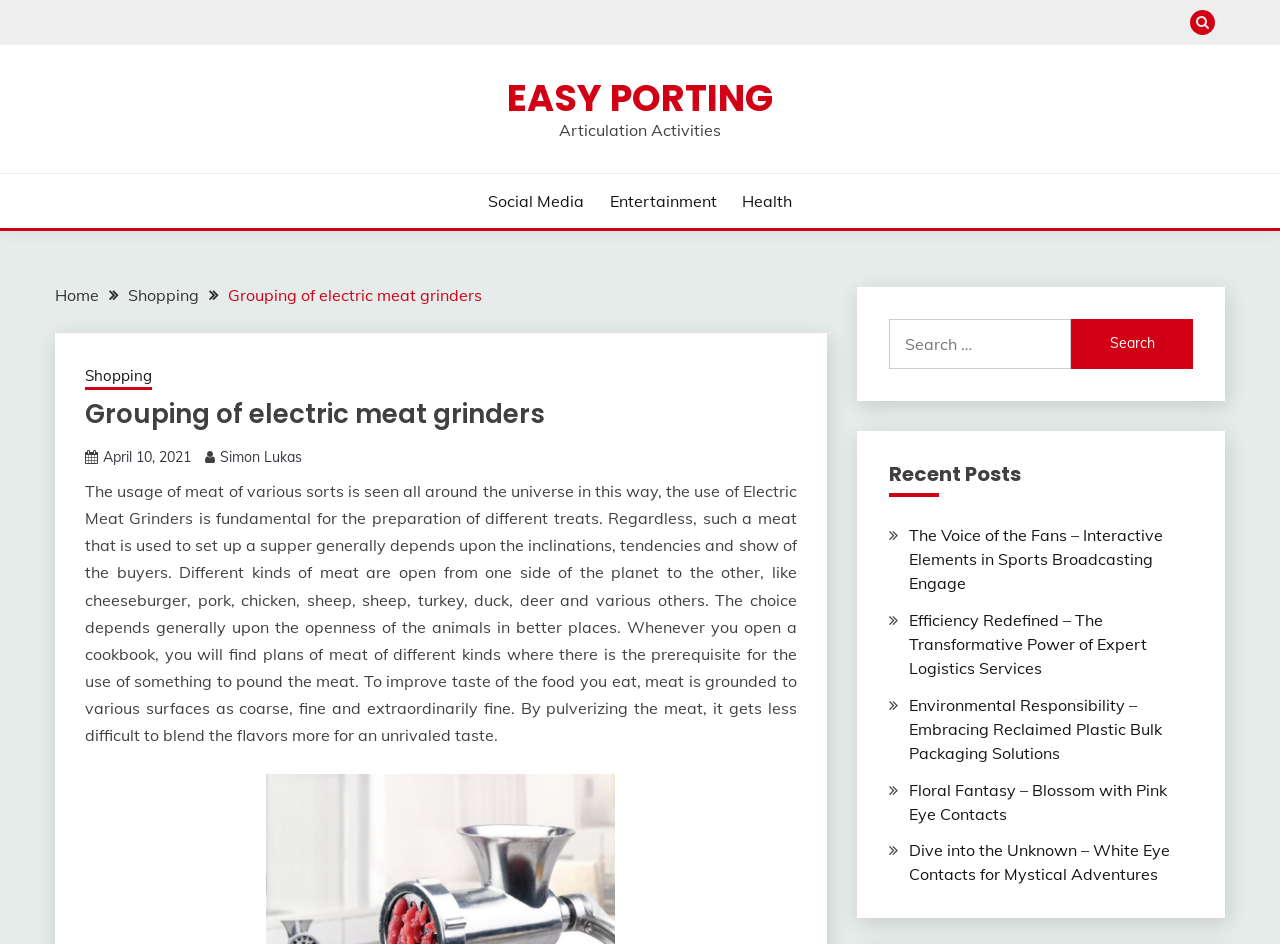Use a single word or phrase to answer this question: 
What type of content is listed under 'Recent Posts'?

Article links